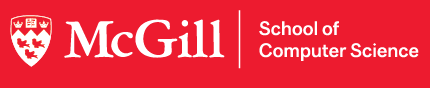Create a detailed narrative of what is happening in the image.

The image features the logo of the McGill School of Computer Science. It showcases a sleek and modern design with a vibrant red background, prominently displaying the McGill crest alongside the text "School of Computer Science." The crest features a stylized representation of three gold leopards and a shield, symbolizing strength and heritage, while the logo's font conveys professionalism and academic excellence. This visual identity reflects the school's commitment to innovation and education in the field of computer science.